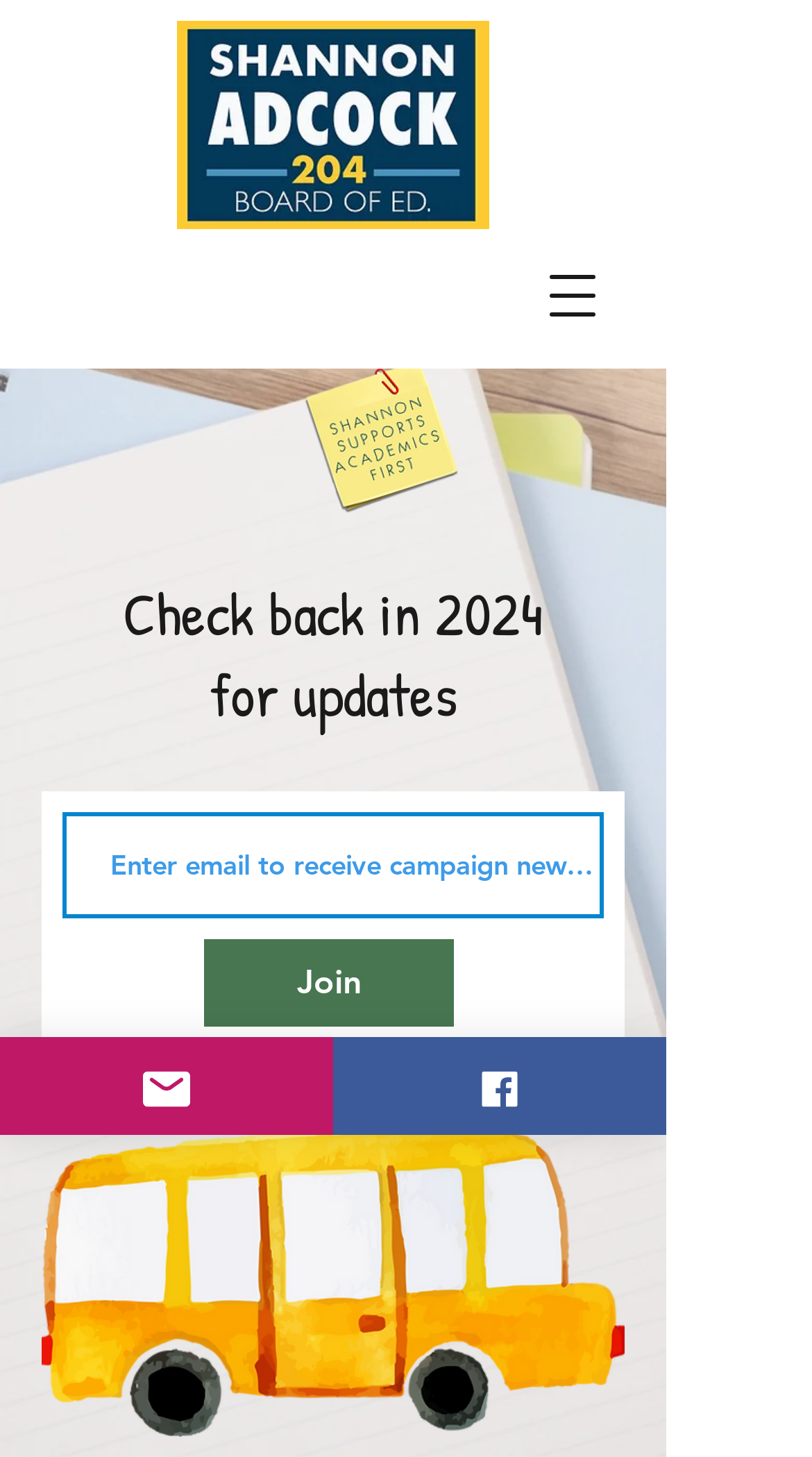How many social media links are present?
Please respond to the question with a detailed and thorough explanation.

There are two social media links present on the webpage, one for 'Email' and one for 'Facebook', which are located at the bottom of the page.